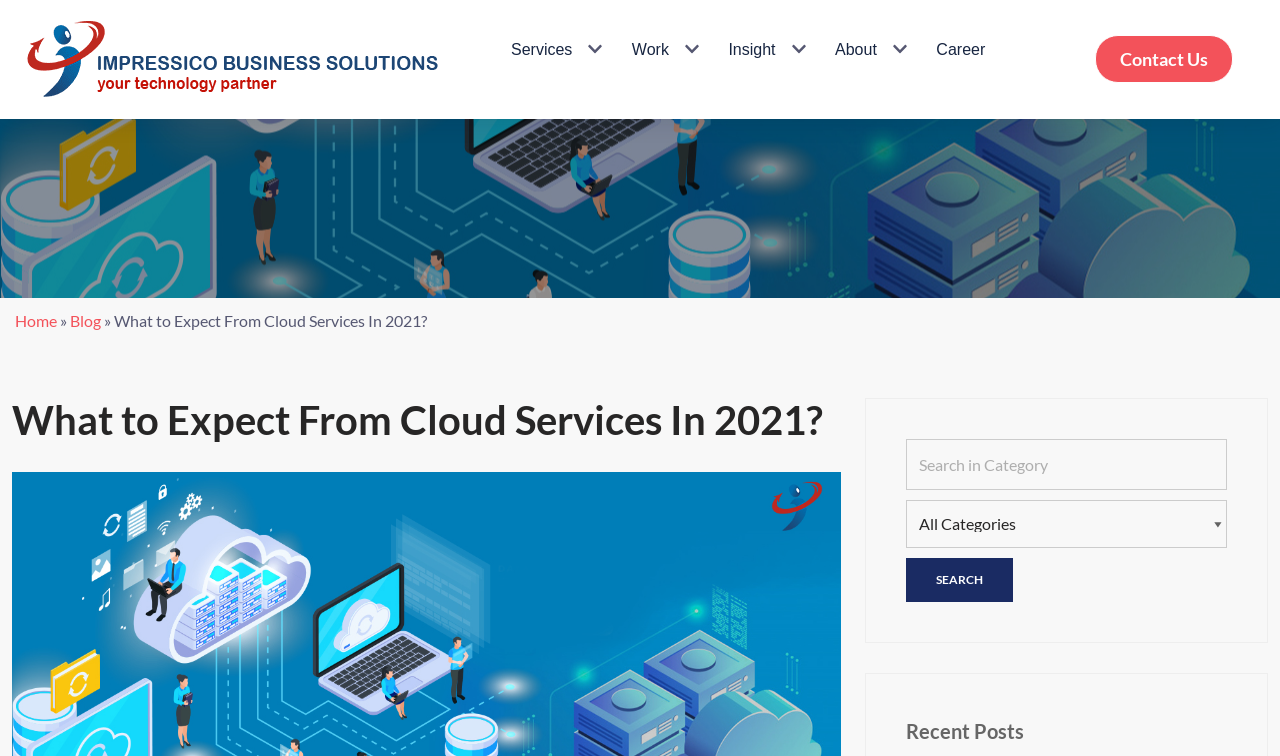Find the headline of the webpage and generate its text content.

What to Expect From Cloud Services In 2021?